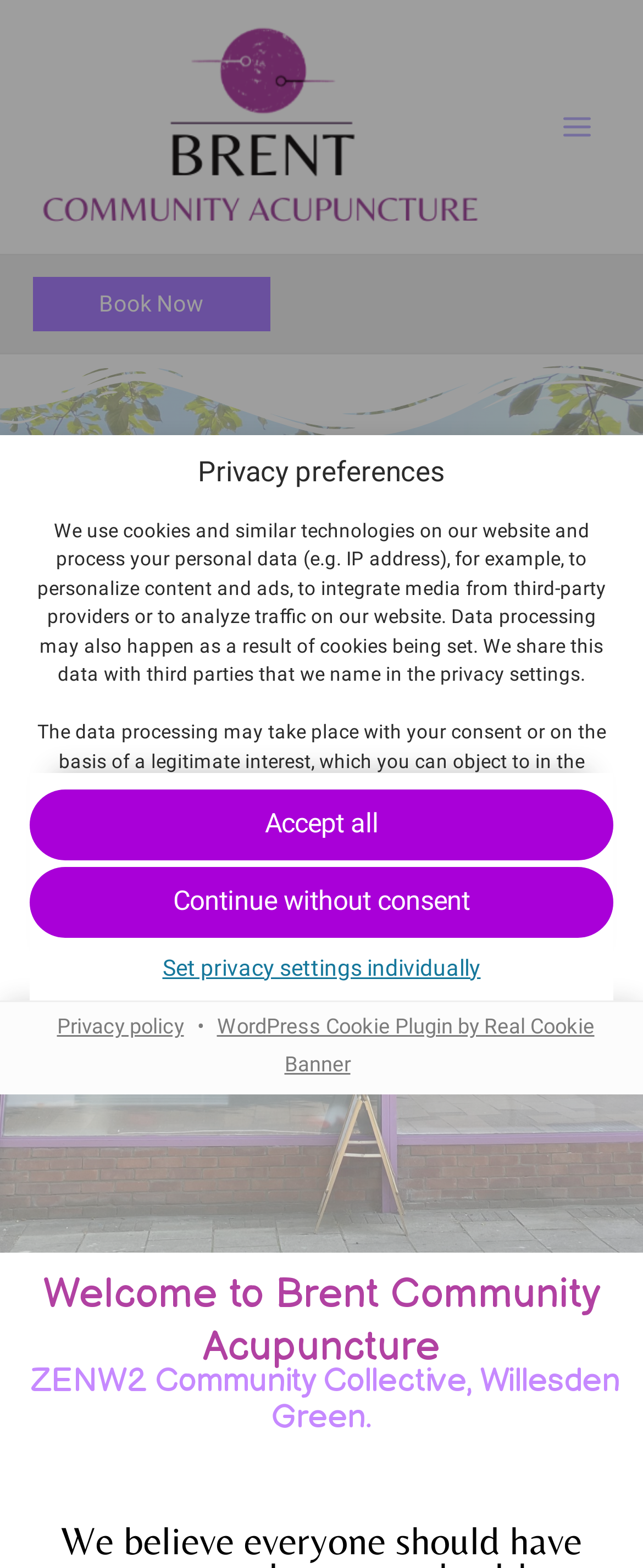What is the purpose of the website?
Refer to the screenshot and deliver a thorough answer to the question presented.

Based on the webpage, it seems that the website is focused on making acupuncture more accessible to the community, as stated in the meta description. This suggests that the website might provide information, resources, or services related to acupuncture, with the goal of increasing its availability to a wider audience.